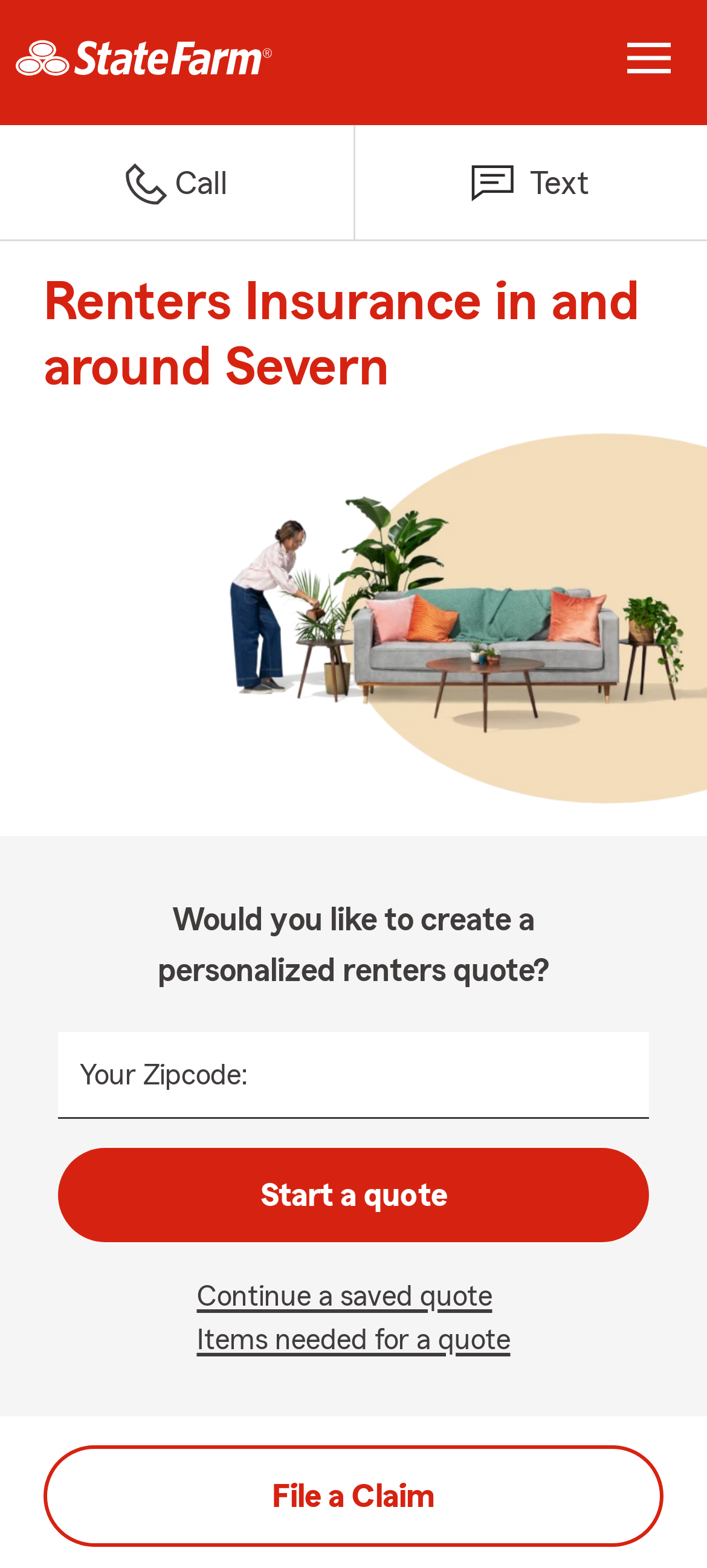Summarize the webpage with a detailed and informative caption.

The webpage is about renters insurance and more in Maryland, specifically in Severn, with State Farm Agent Marie Waring. At the top left, there is a State Farm logo. Next to it, on the top right, is a navigation menu with a toggle button to expand or collapse it. Below the logo, there are two links, "Call" and "Text", side by side.

The main content starts with a heading that reads "Renters Insurance in and around Severn". Below this heading, there is another heading that asks if the user would like to create a personalized renters quote. Under this, there is a required zipcode input field with a label "Your Zipcode:" next to it. A "Start a quote" button is located below the input field.

To the right of the zipcode input field, there are two links, "Continue a saved quote" and "Items needed for a quote", stacked on top of each other. At the very bottom of the page, there is a link to "File a Claim".